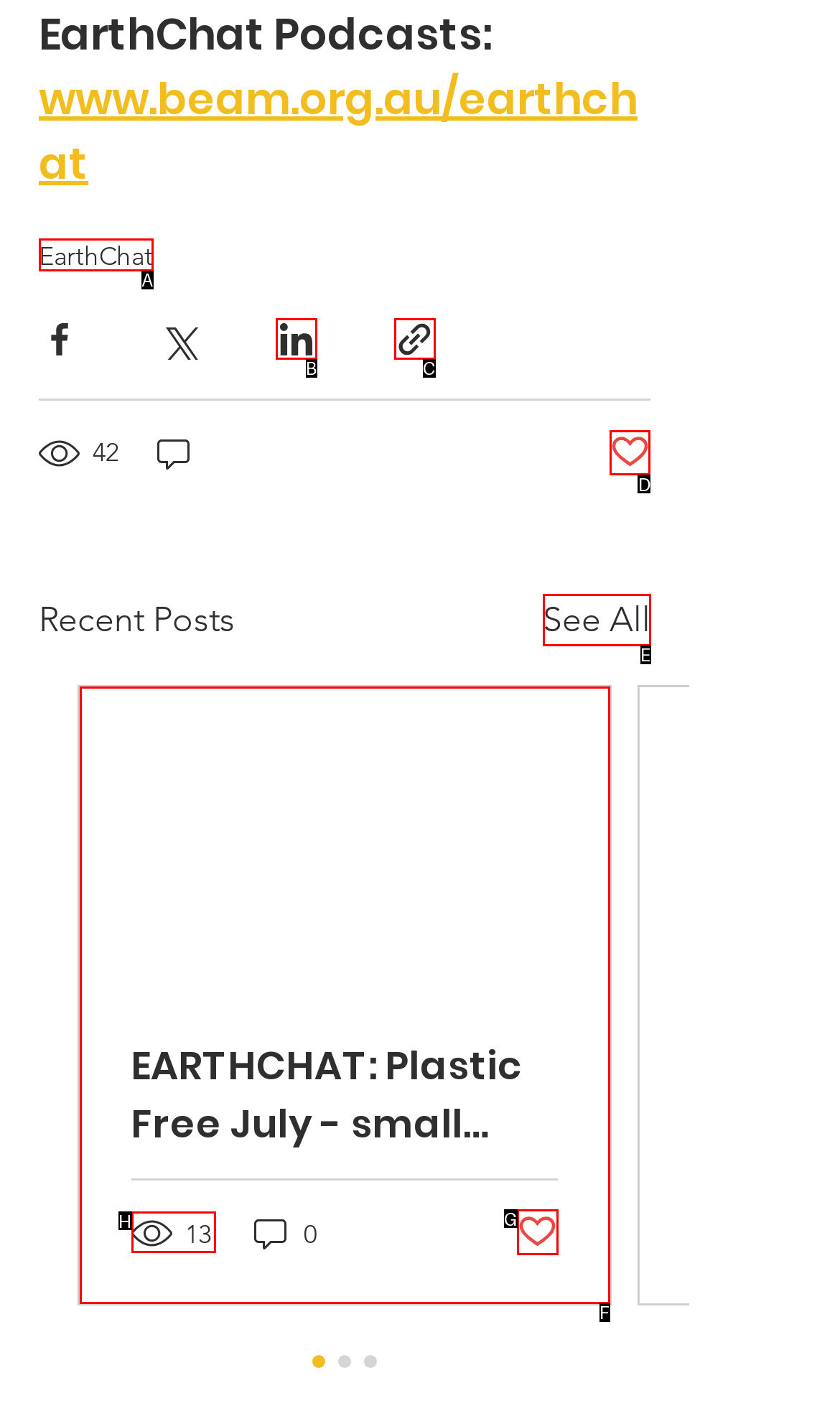Point out the correct UI element to click to carry out this instruction: Click the Post not marked as liked button
Answer with the letter of the chosen option from the provided choices directly.

D